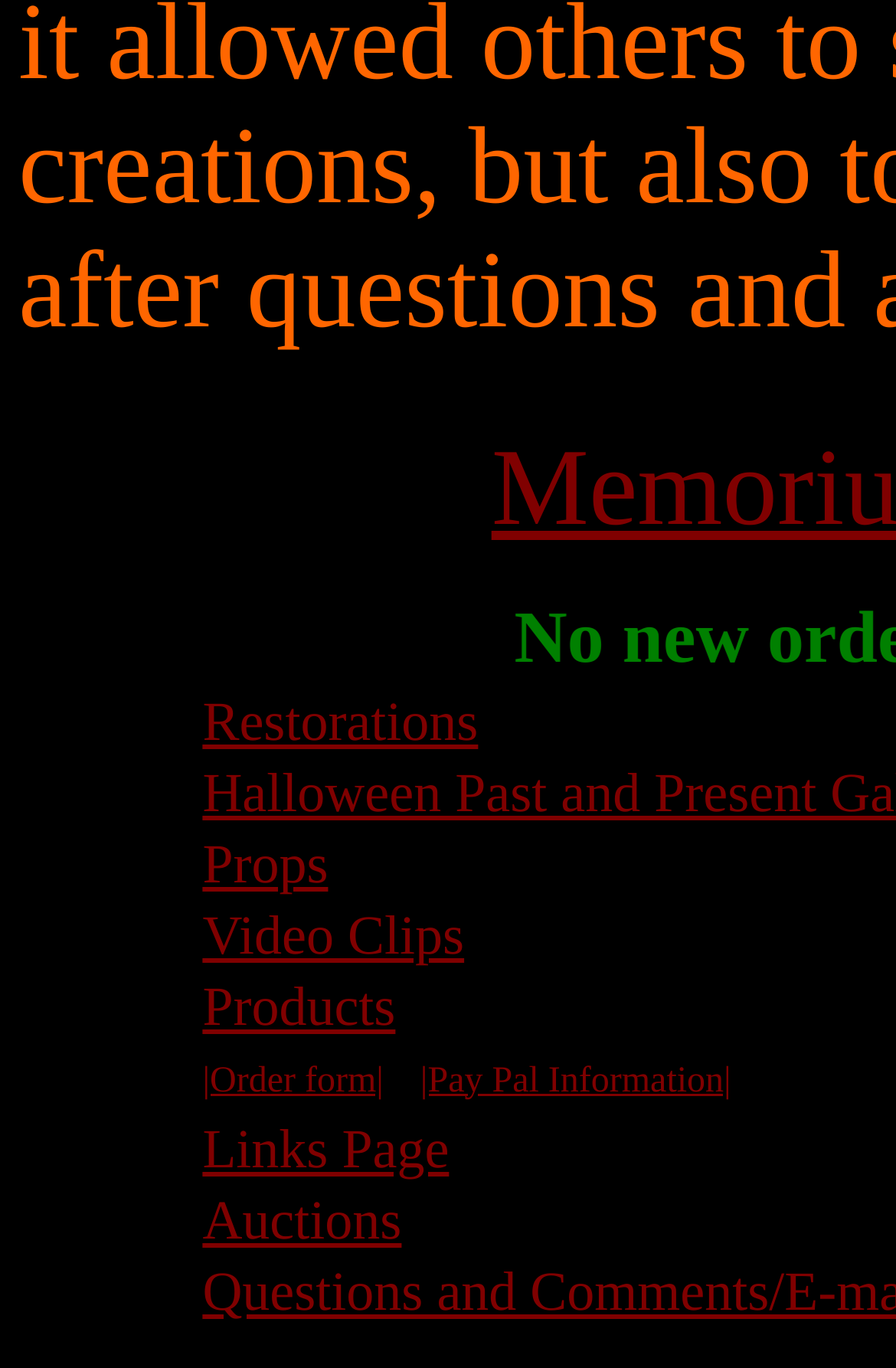What is the last link in the top navigation menu?
Please provide a comprehensive answer based on the details in the screenshot.

I looked at the top navigation menu and found that the last link is 'Auctions', which is located at the bottom of the menu.